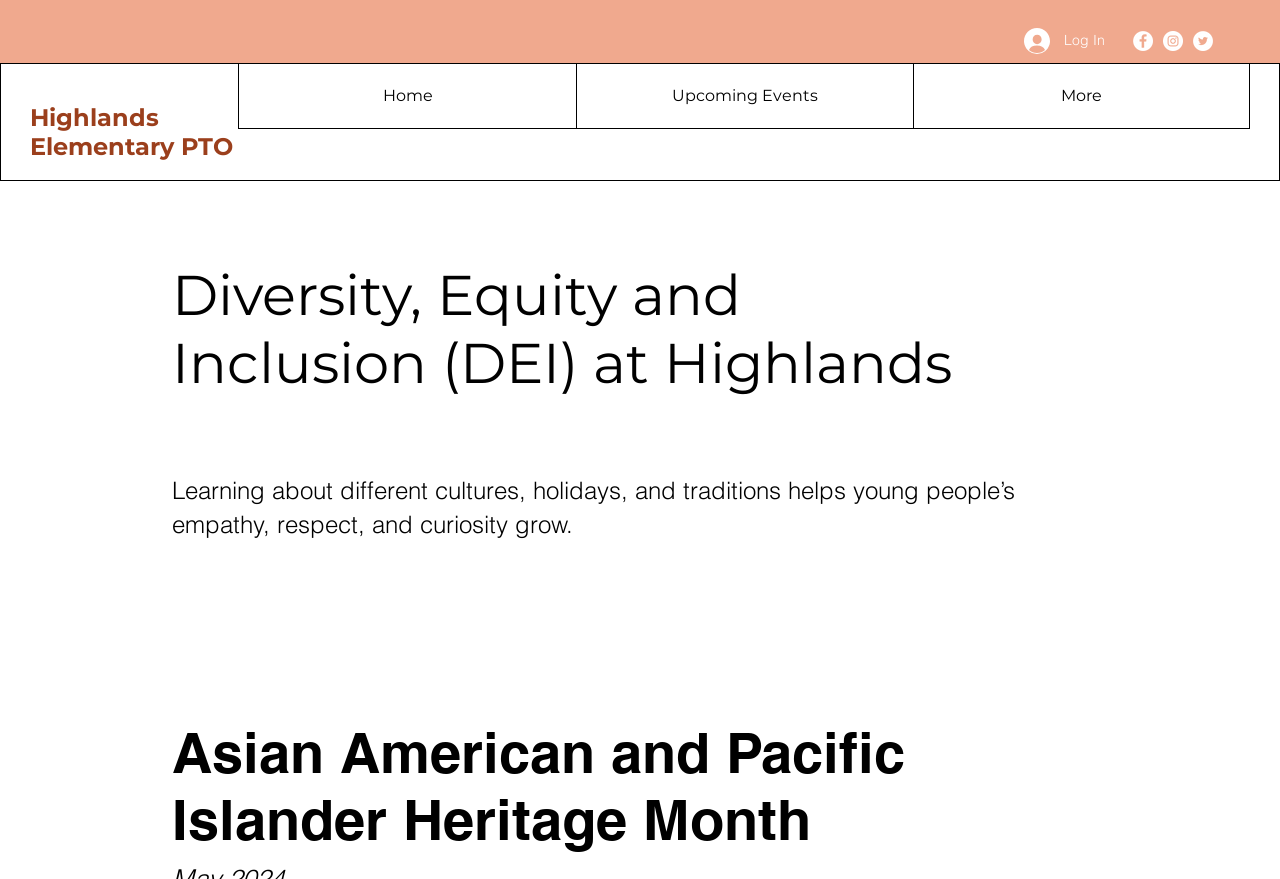Provide a brief response to the question below using a single word or phrase: 
What is the purpose of learning about different cultures?

Empathy, respect, and curiosity grow